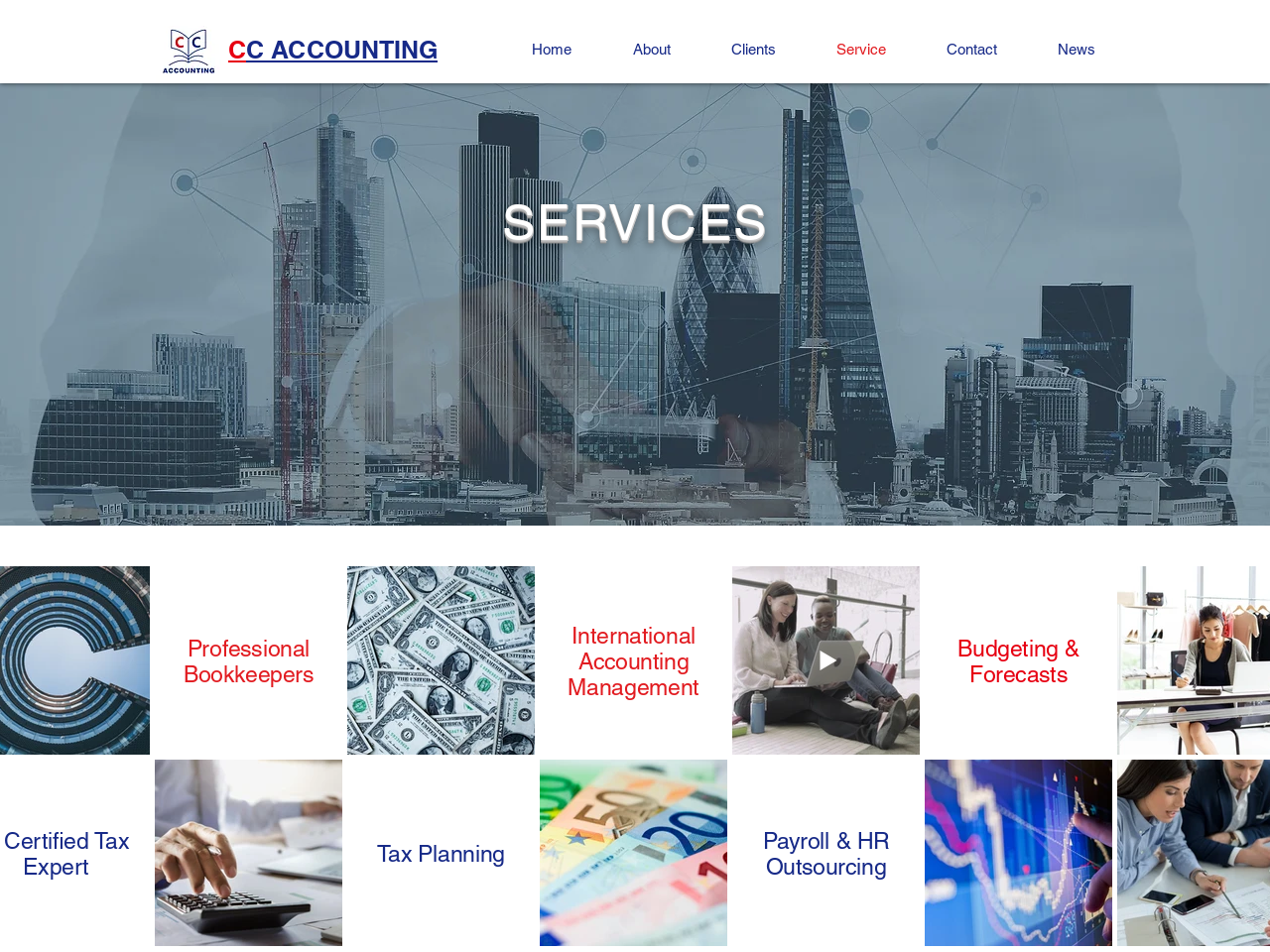Determine the bounding box coordinates for the UI element with the following description: "CC ACCOUNTING". The coordinates should be four float numbers between 0 and 1, represented as [left, top, right, bottom].

[0.18, 0.036, 0.345, 0.068]